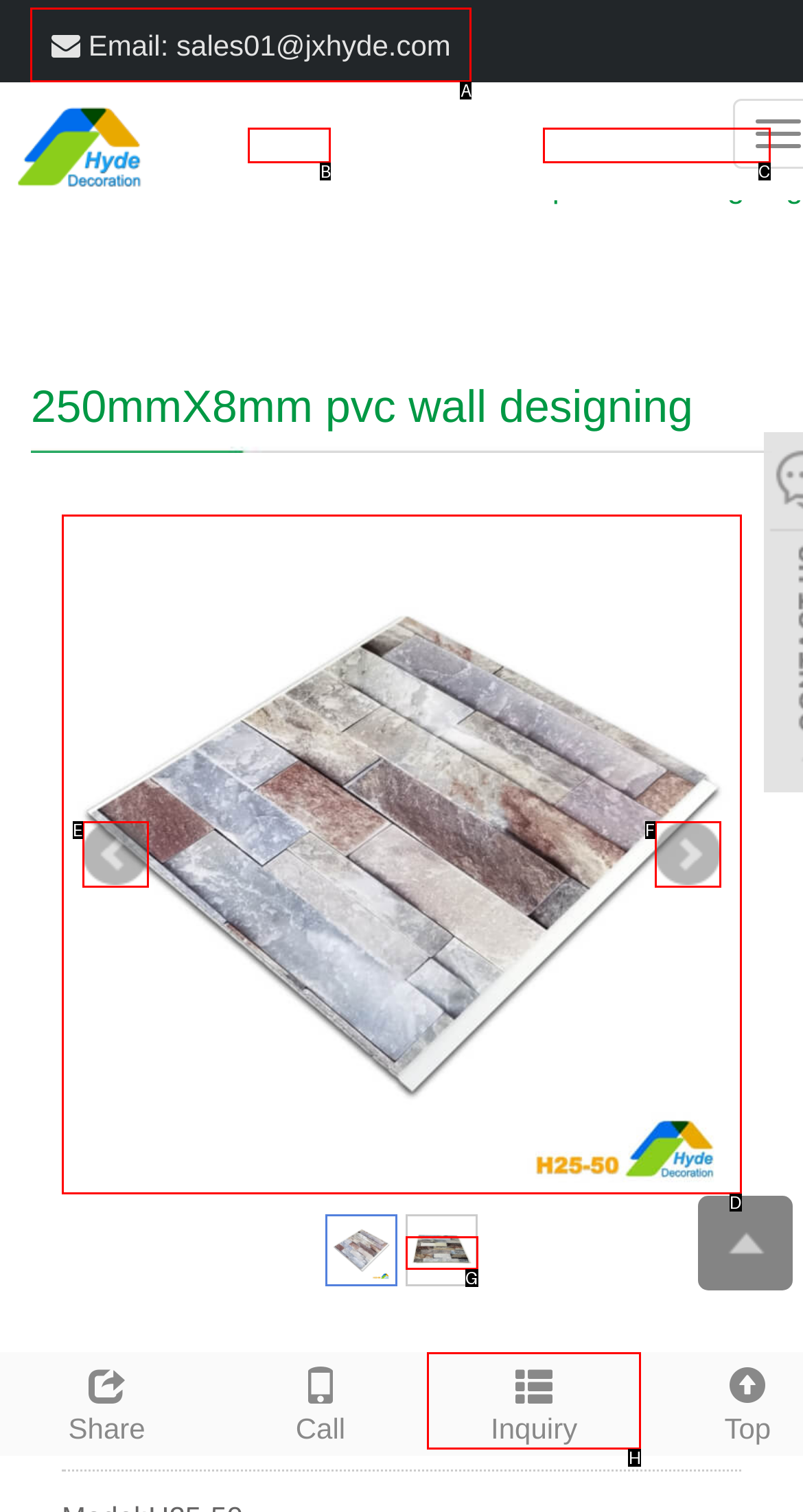Determine which element should be clicked for this task: Contact the company via email
Answer with the letter of the selected option.

A